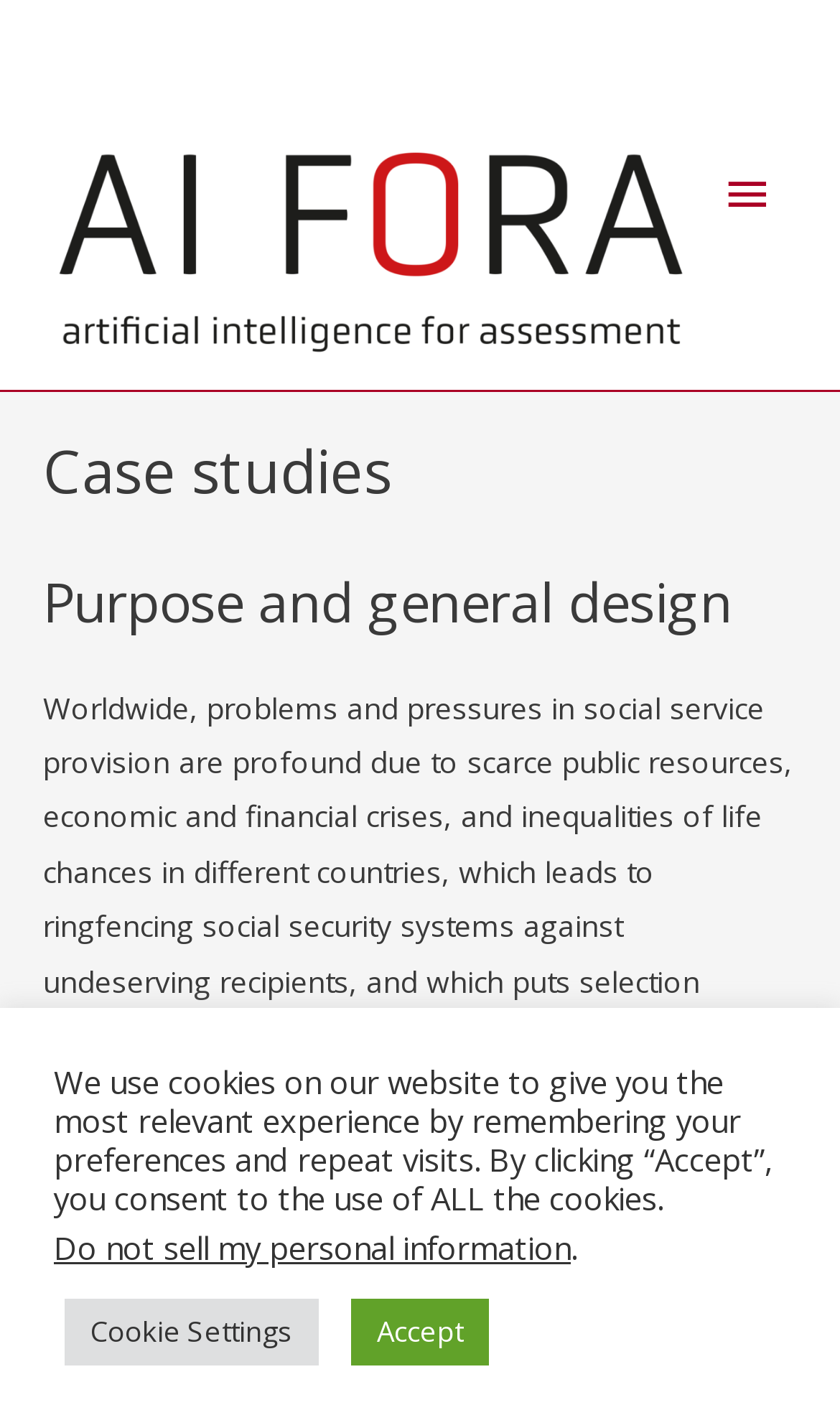Using the description: "Accept", determine the UI element's bounding box coordinates. Ensure the coordinates are in the format of four float numbers between 0 and 1, i.e., [left, top, right, bottom].

[0.418, 0.921, 0.582, 0.968]